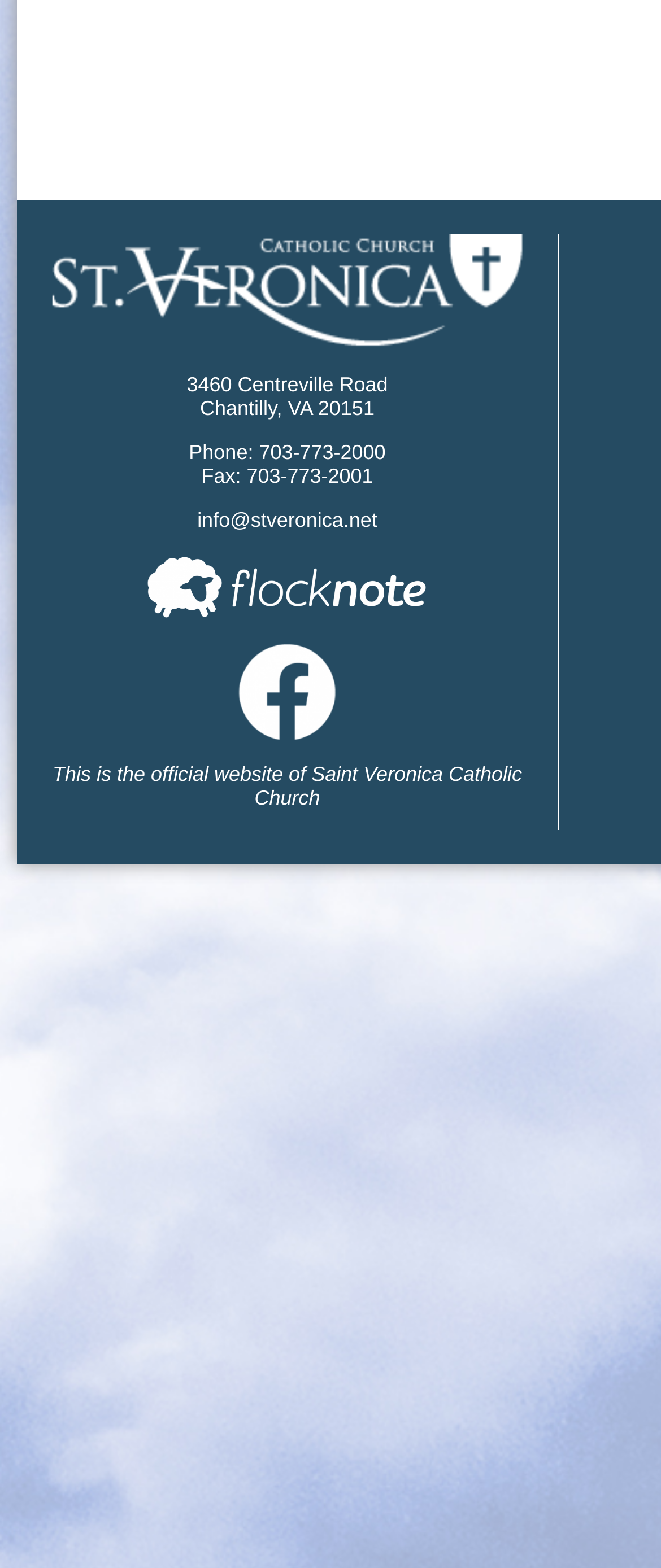Identify the coordinates of the bounding box for the element described below: "parent_node: 3460 Centreville Road". Return the coordinates as four float numbers between 0 and 1: [left, top, right, bottom].

[0.077, 0.206, 0.792, 0.221]